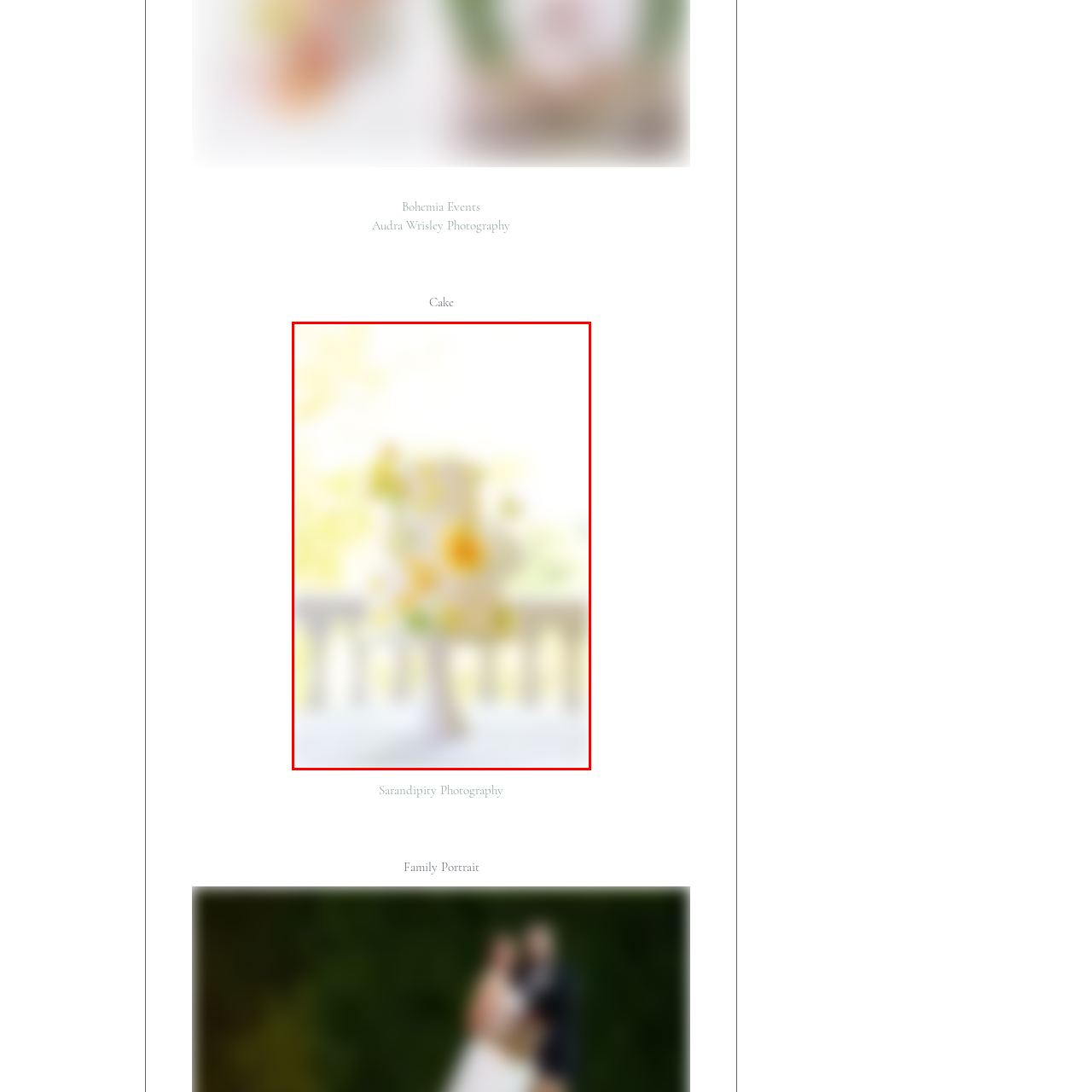Focus your attention on the image enclosed by the red boundary and provide a thorough answer to the question that follows, based on the image details: What is the dominant color of the cake?

The caption describes the cake as having 'soft yellow and white hues', which implies that these two colors are the most prominent and dominant colors of the cake.